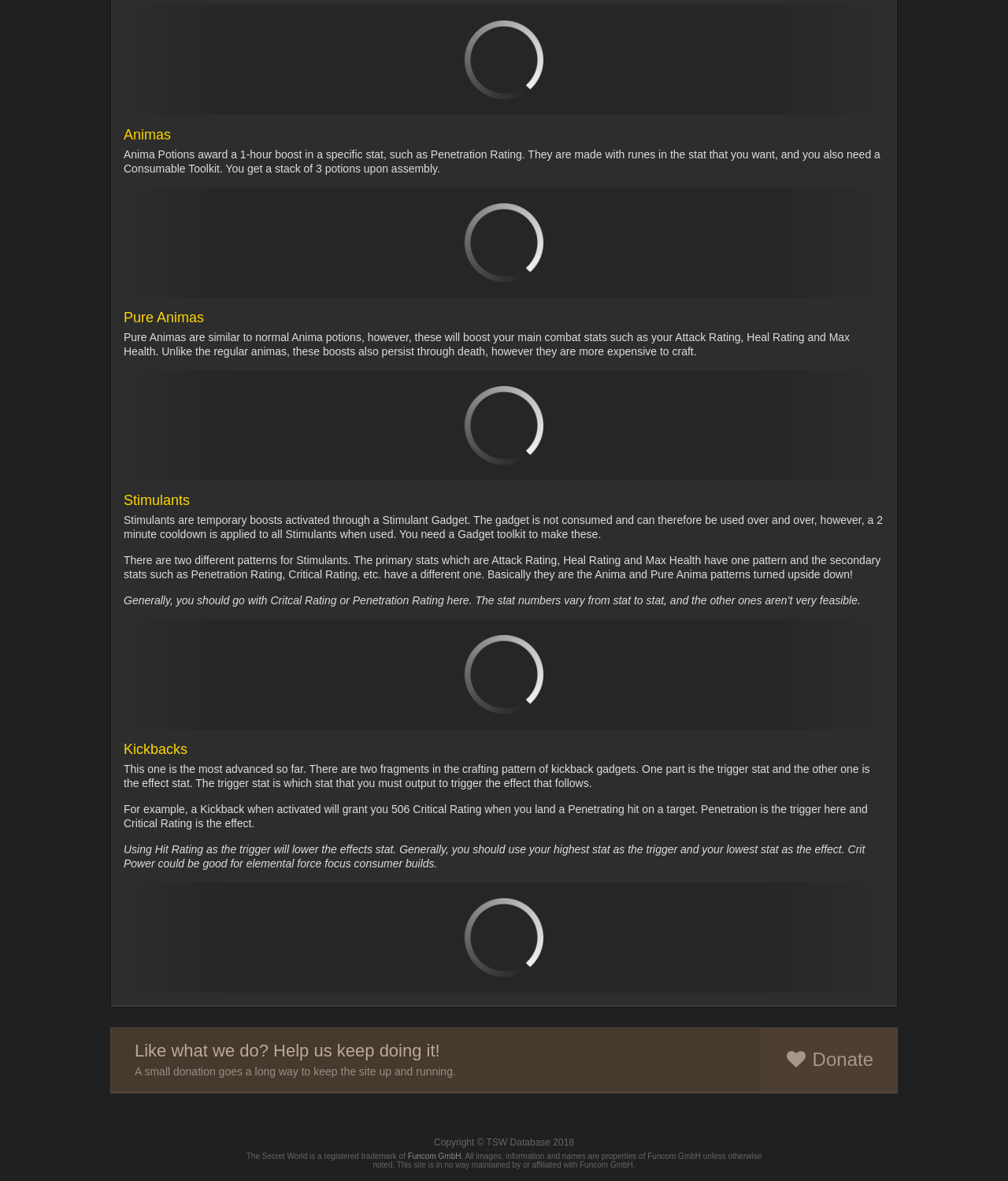Look at the image and answer the question in detail:
What is the recommended trigger stat for Kickback gadgets?

Generally, you should use your highest stat as the trigger and your lowest stat as the effect. Crit Power could be good for elemental force focus consumer builds.